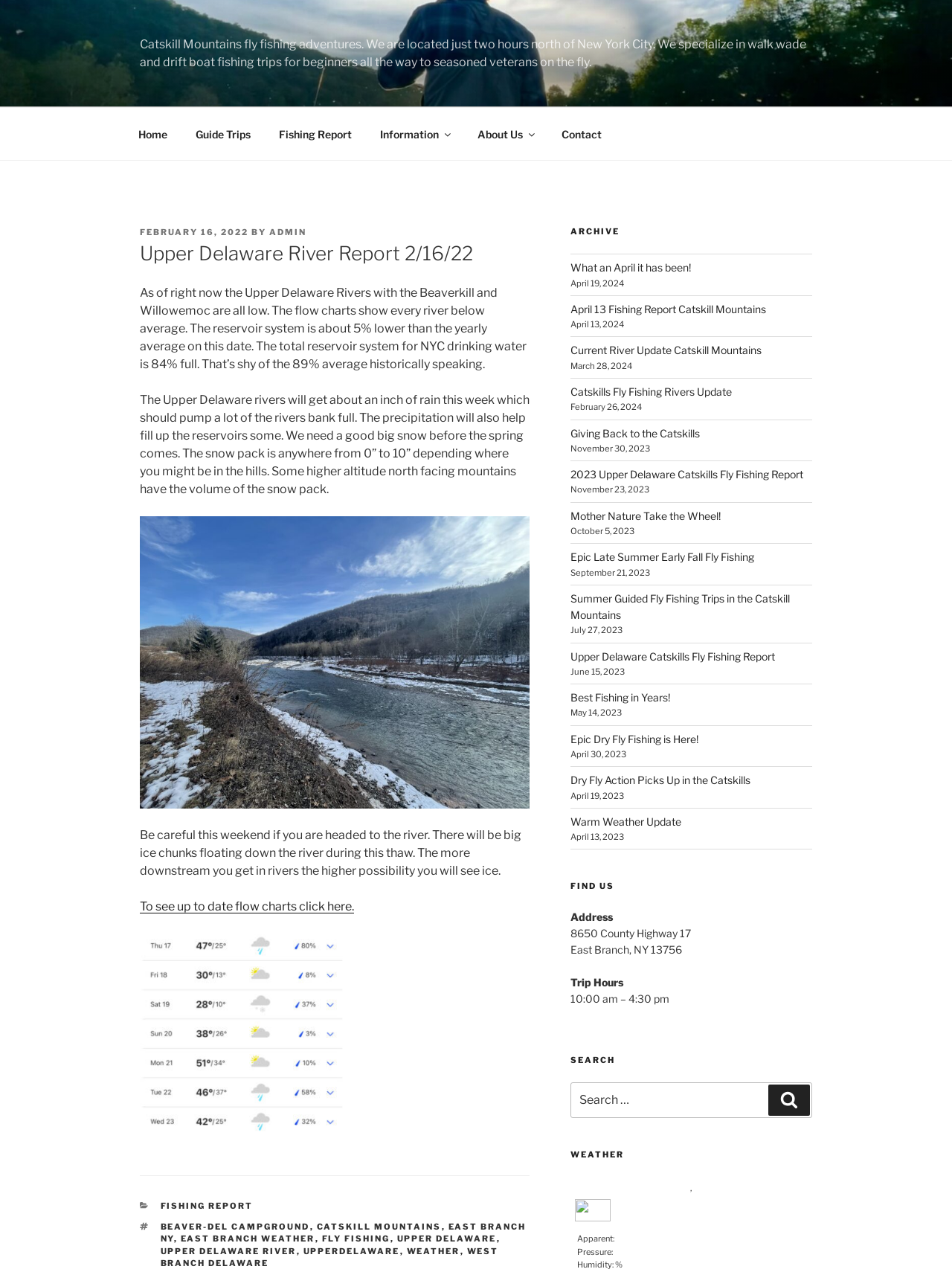What is the current condition of the Upper Delaware Rivers?
Answer with a single word or short phrase according to what you see in the image.

Low